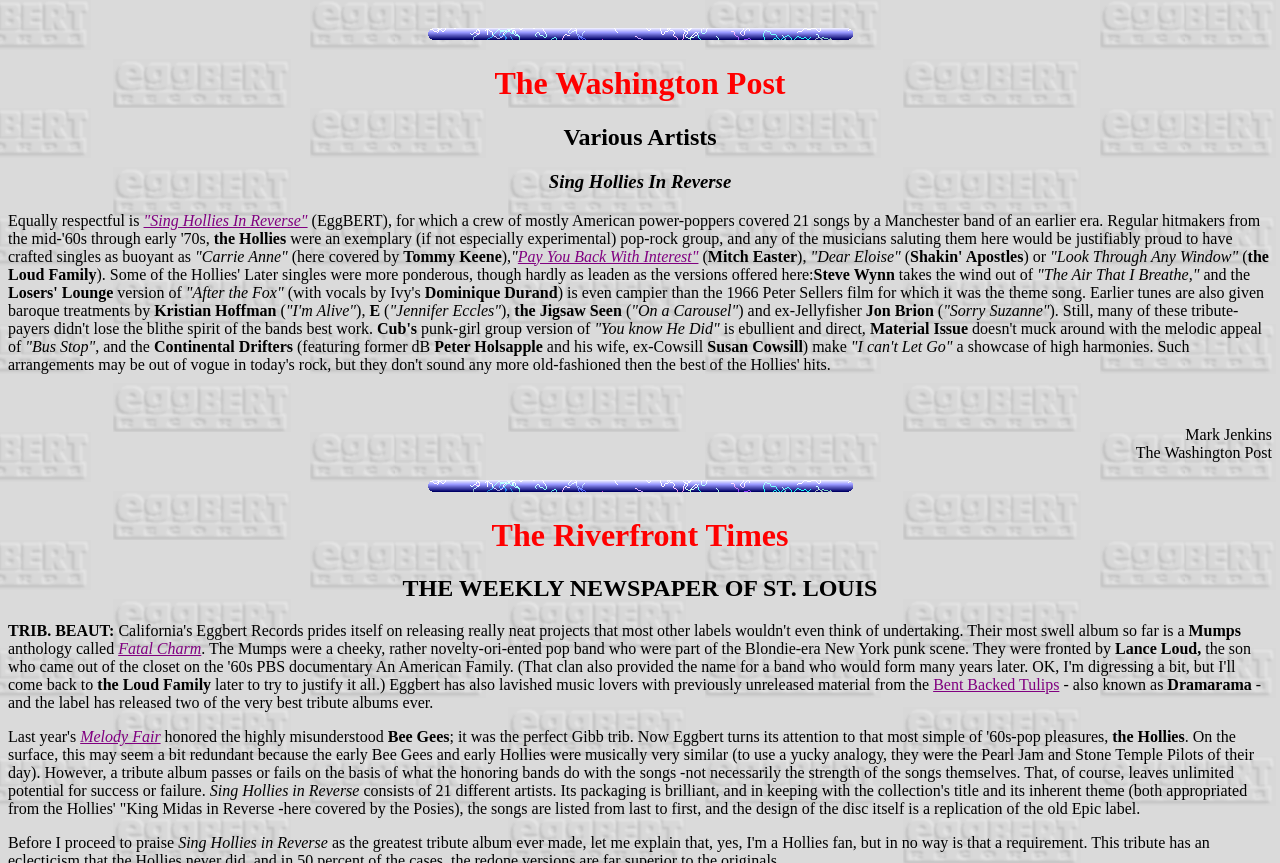What is the name of the song covered by Tommy Keene?
Examine the screenshot and reply with a single word or phrase.

Pay You Back With Interest